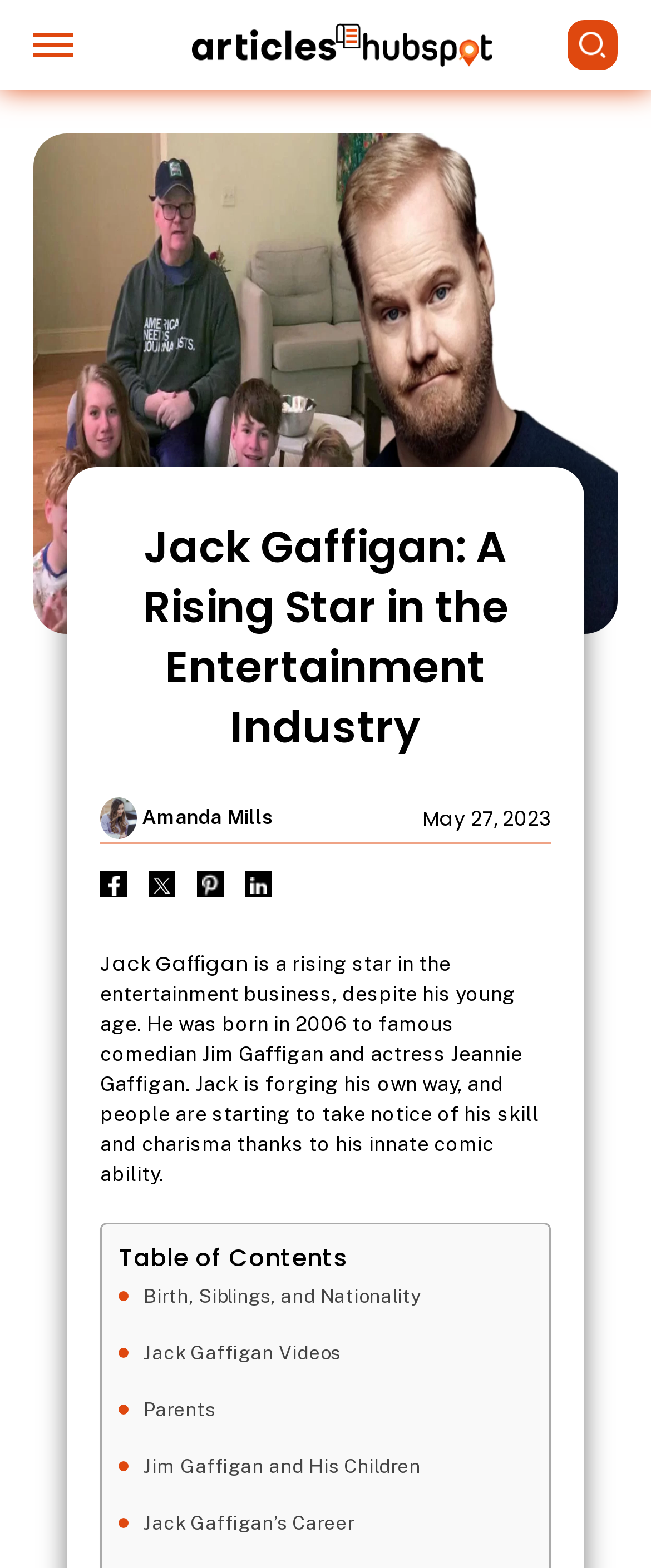Could you indicate the bounding box coordinates of the region to click in order to complete this instruction: "Check out Jack Gaffigan's videos".

[0.221, 0.849, 0.523, 0.875]